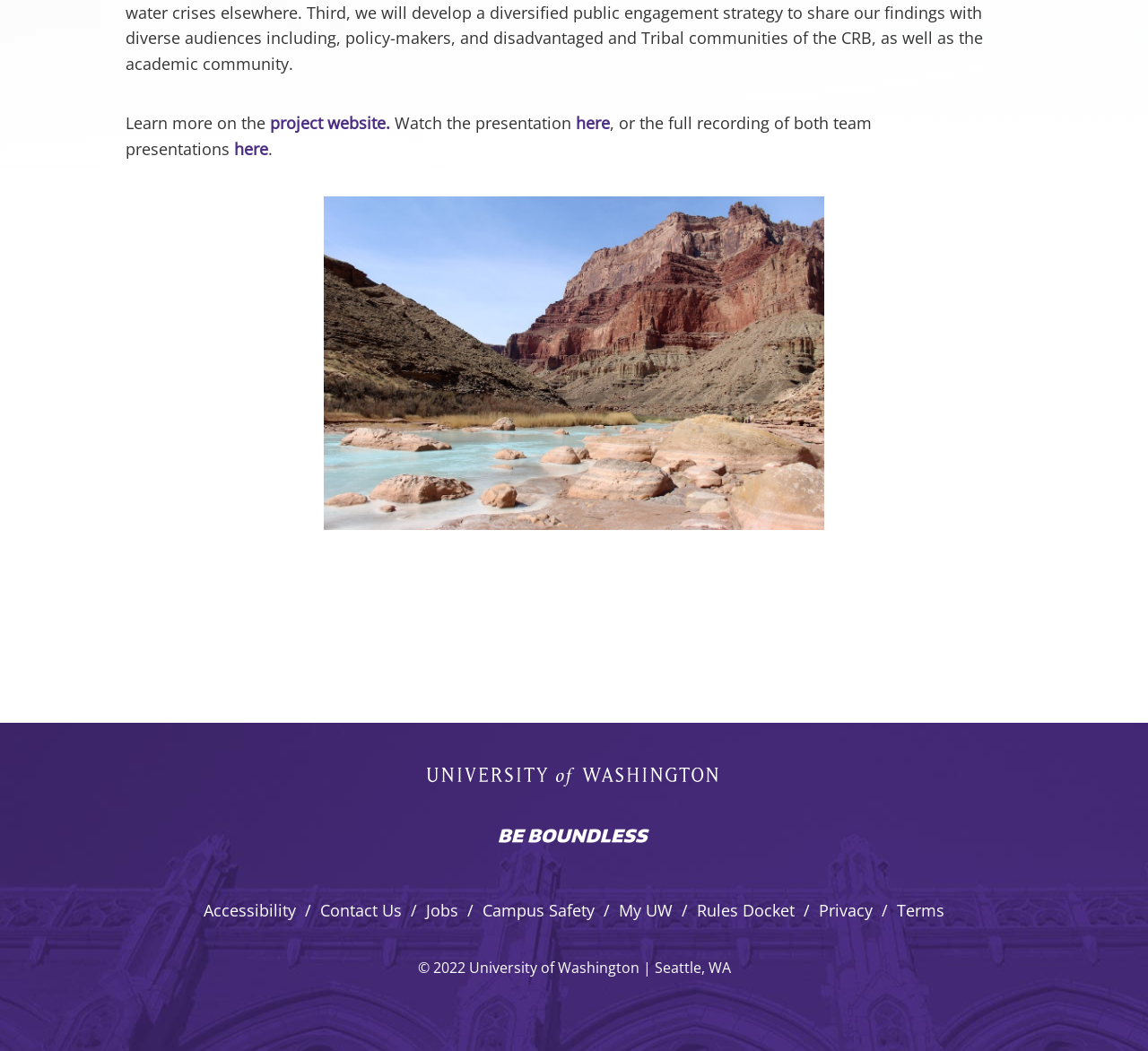Find the bounding box coordinates of the element I should click to carry out the following instruction: "Learn more on the project website".

[0.235, 0.107, 0.336, 0.127]